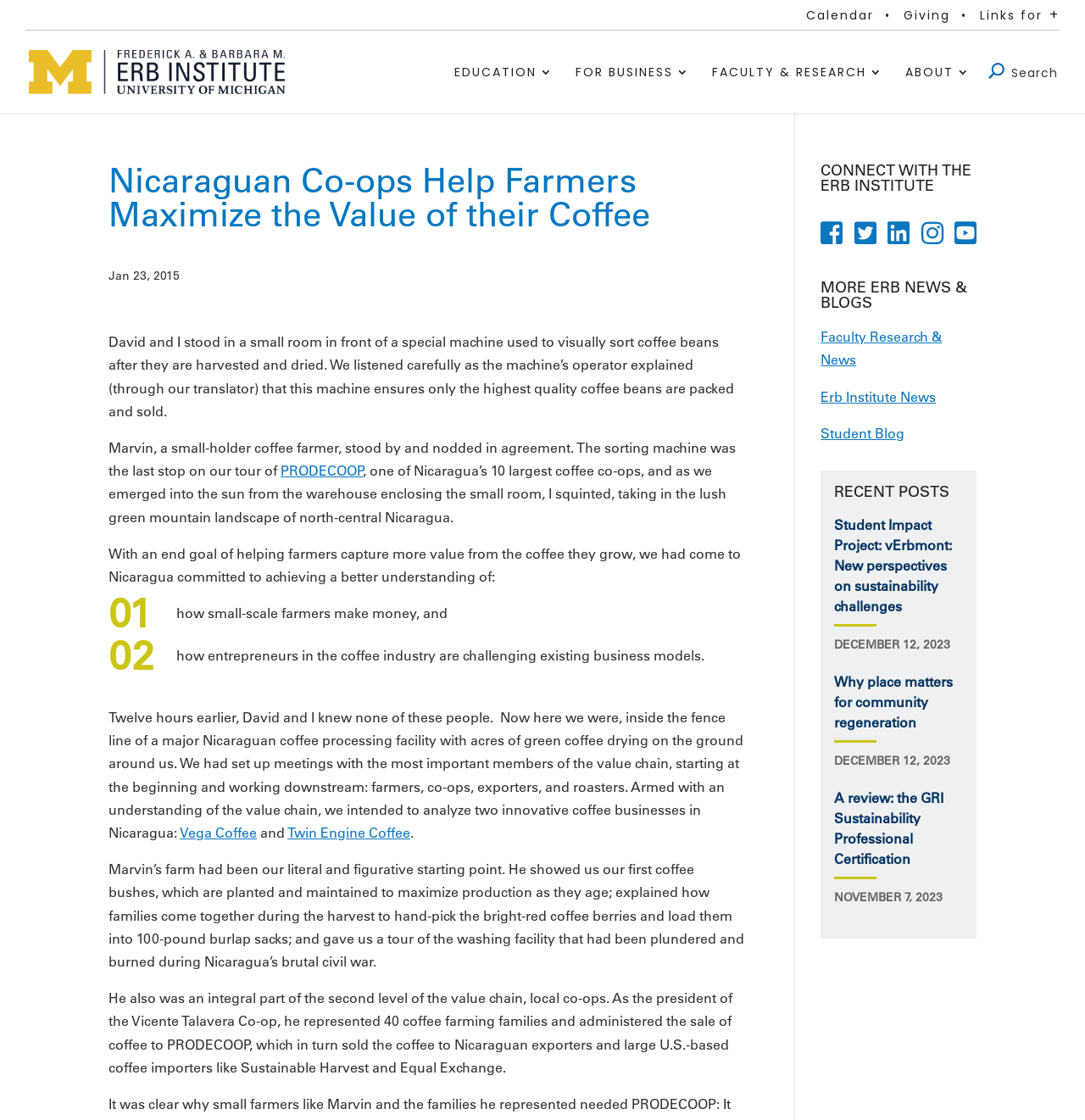Please identify the bounding box coordinates of the region to click in order to complete the task: "Learn about Vega Coffee". The coordinates must be four float numbers between 0 and 1, specified as [left, top, right, bottom].

[0.166, 0.736, 0.237, 0.751]